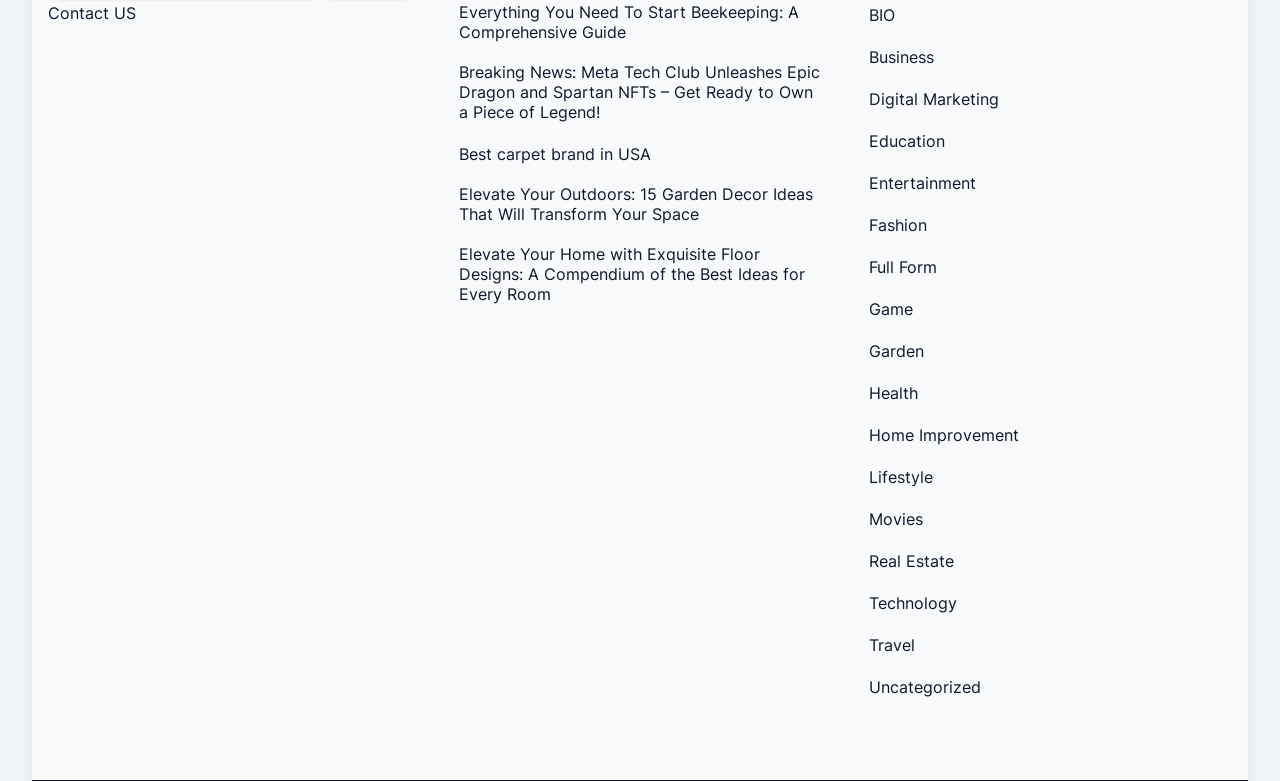Kindly provide the bounding box coordinates of the section you need to click on to fulfill the given instruction: "Contact the college".

None